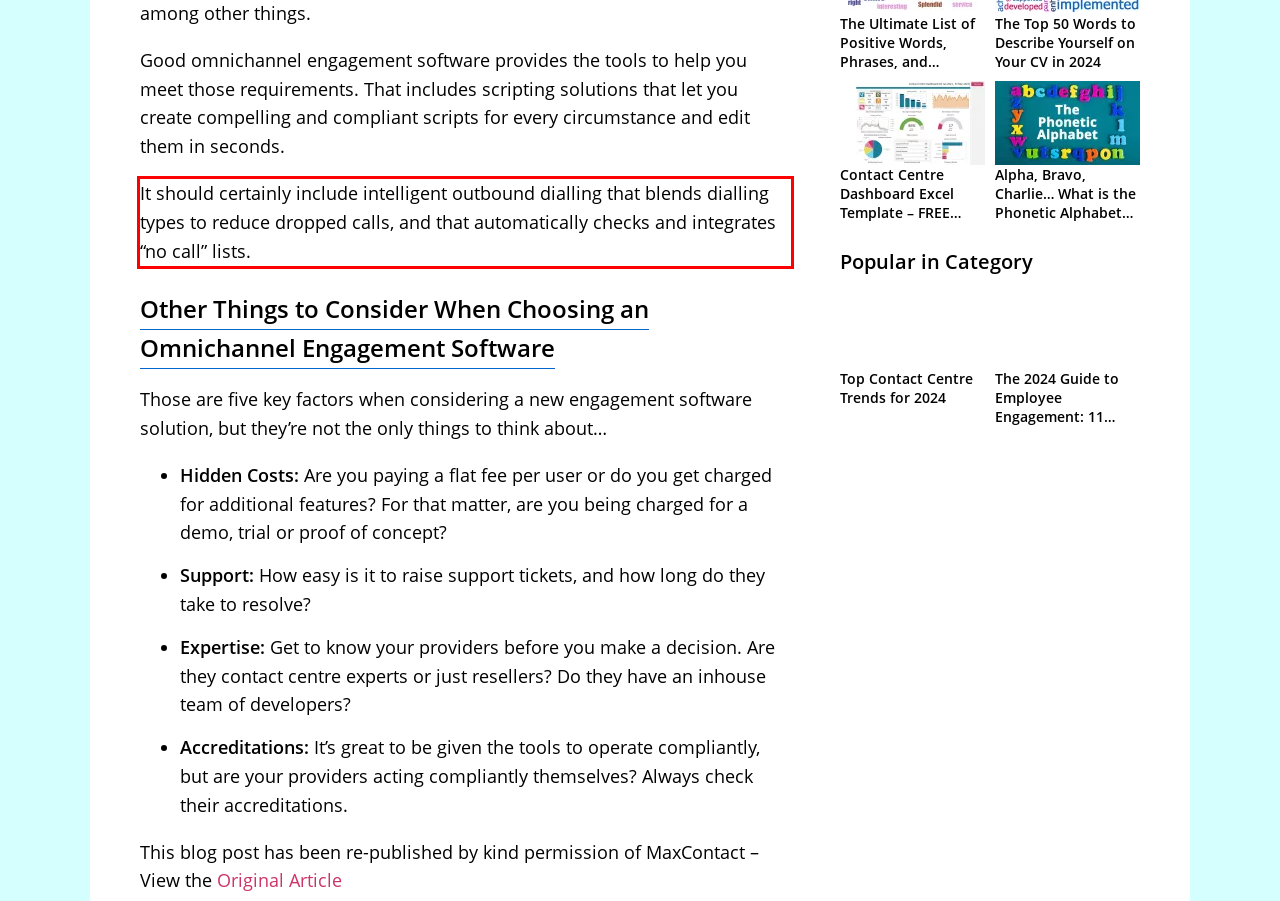Within the screenshot of the webpage, there is a red rectangle. Please recognize and generate the text content inside this red bounding box.

It should certainly include intelligent outbound dialling that blends dialling types to reduce dropped calls, and that automatically checks and integrates “no call” lists.